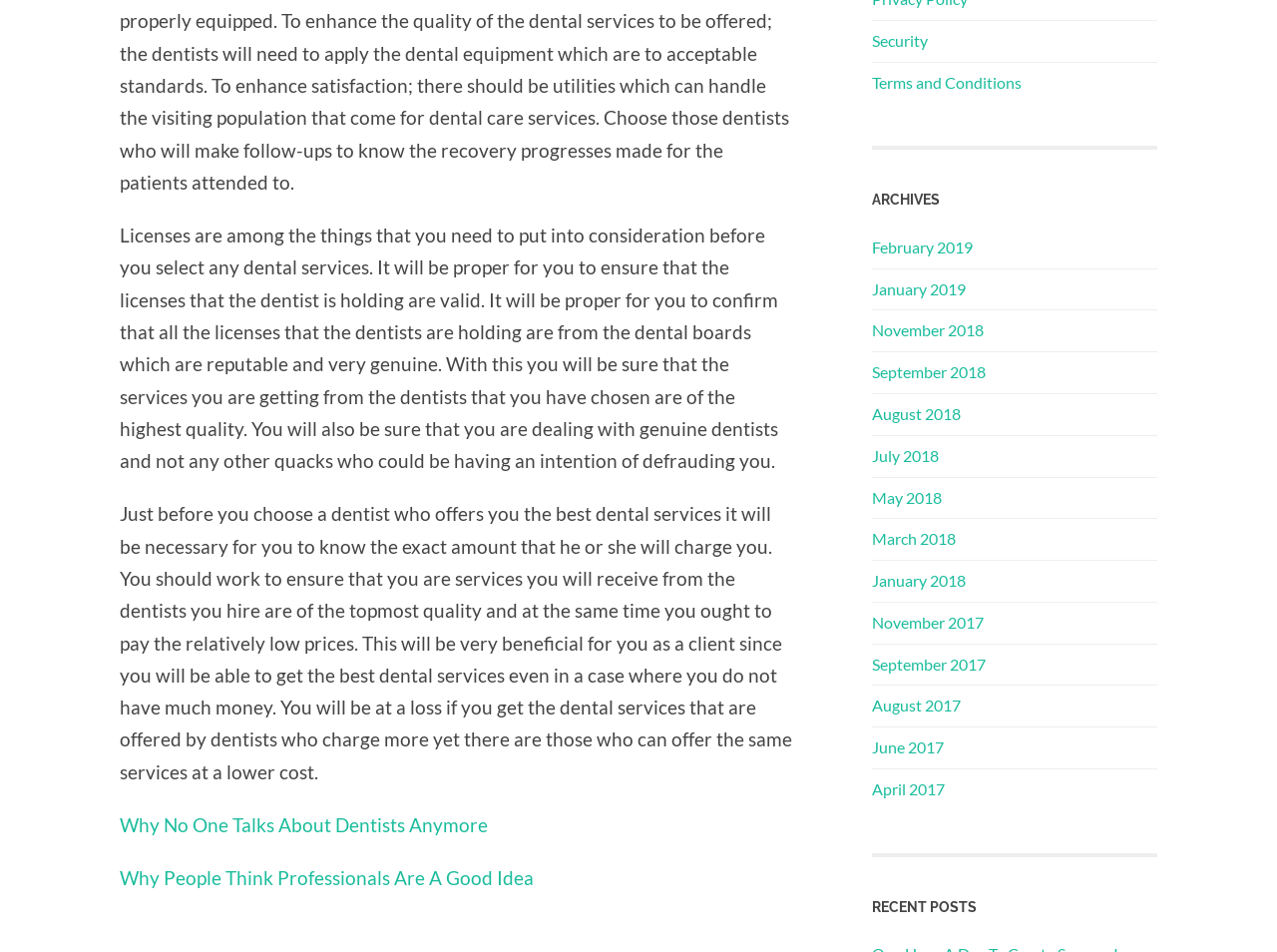Find the bounding box coordinates of the area that needs to be clicked in order to achieve the following instruction: "Click on 'Why No One Talks About Dentists Anymore'". The coordinates should be specified as four float numbers between 0 and 1, i.e., [left, top, right, bottom].

[0.094, 0.854, 0.382, 0.878]